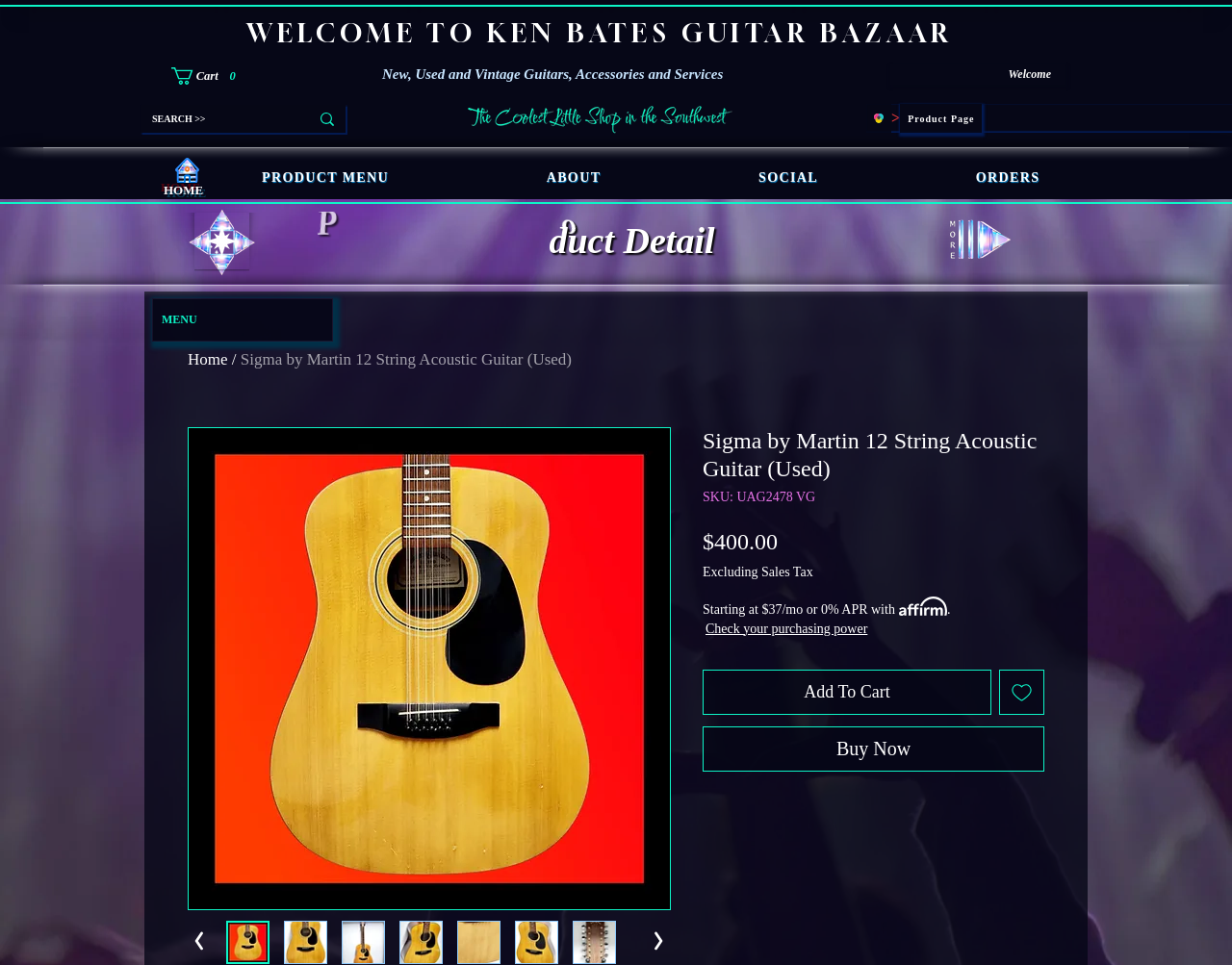What is the purpose of the 'Check your purchasing power' button?
Please answer the question as detailed as possible based on the image.

I found the answer by looking at the button element with the text 'Check your purchasing power' which is located below the product price, indicating that it is a call-to-action button to check the user's purchasing power for the product.